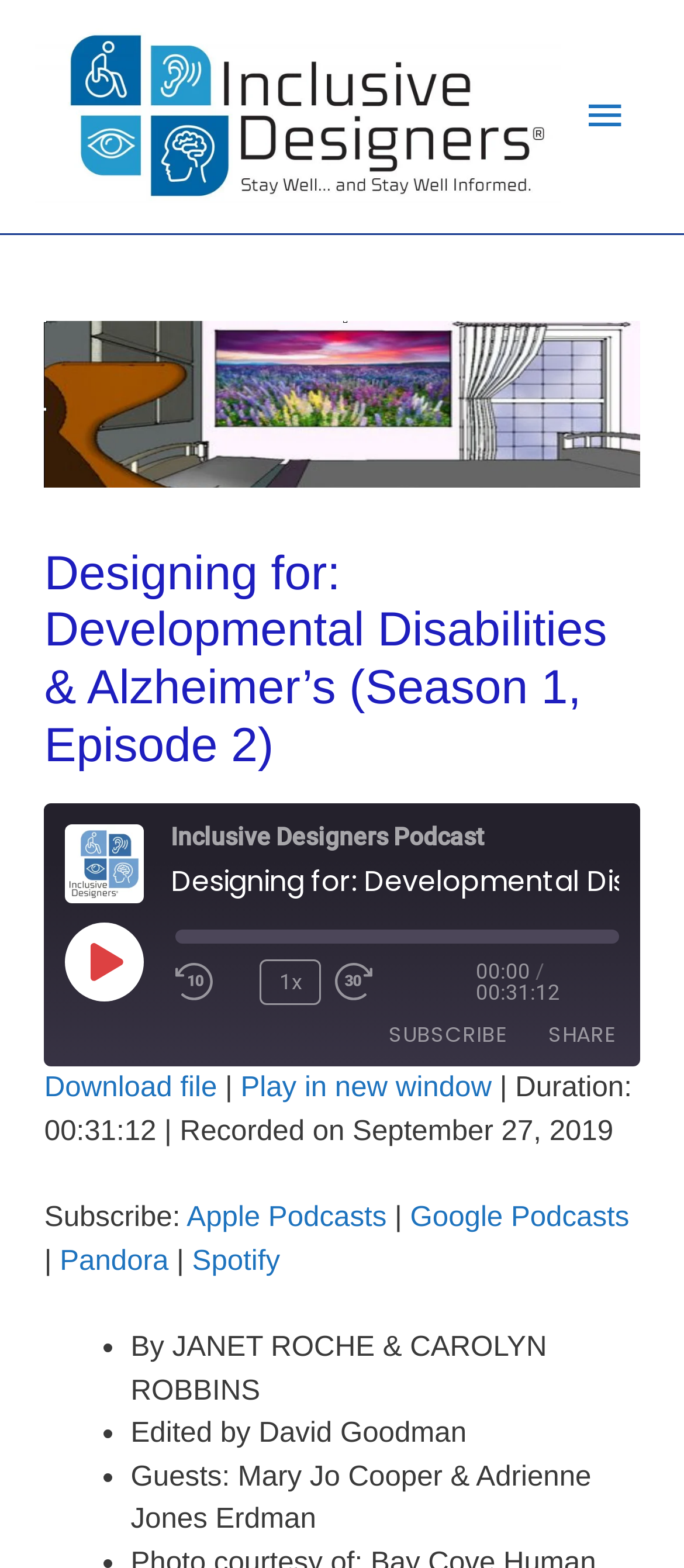Can you give a comprehensive explanation to the question given the content of the image?
How many links are there to subscribe to the podcast?

There are four links to subscribe to the podcast, which are 'Apple Podcasts', 'Google Podcasts', 'Pandora', and 'Spotify'.